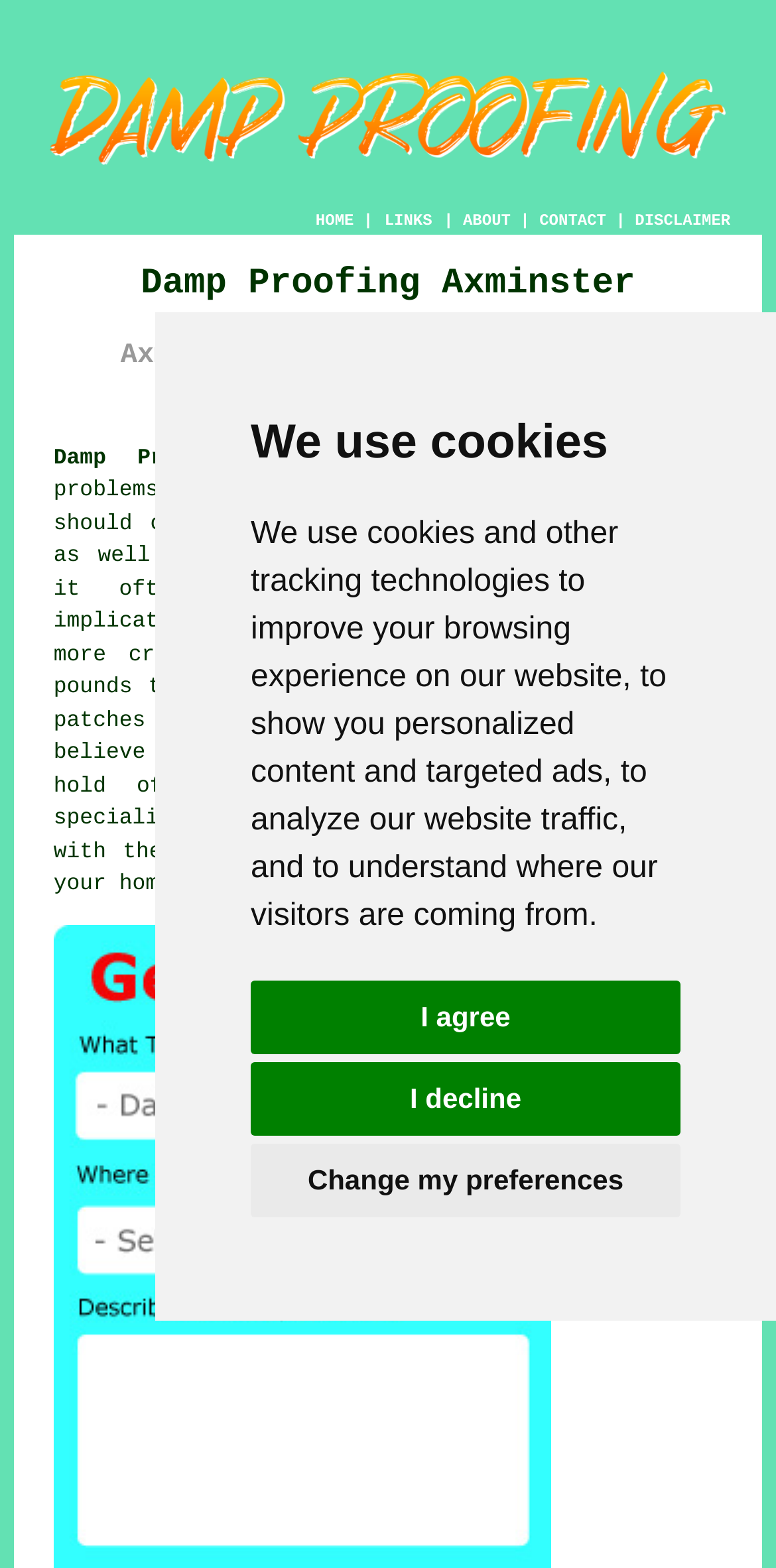Provide a thorough and detailed response to the question by examining the image: 
What is the main service offered?

Based on the webpage content, the main service offered is damp proofing, which is evident from the headings 'Damp Proofing Axminster' and 'Axminster Damp Proofing & Timber Treatment', as well as the text describing the importance of damp proofing in Axminster.